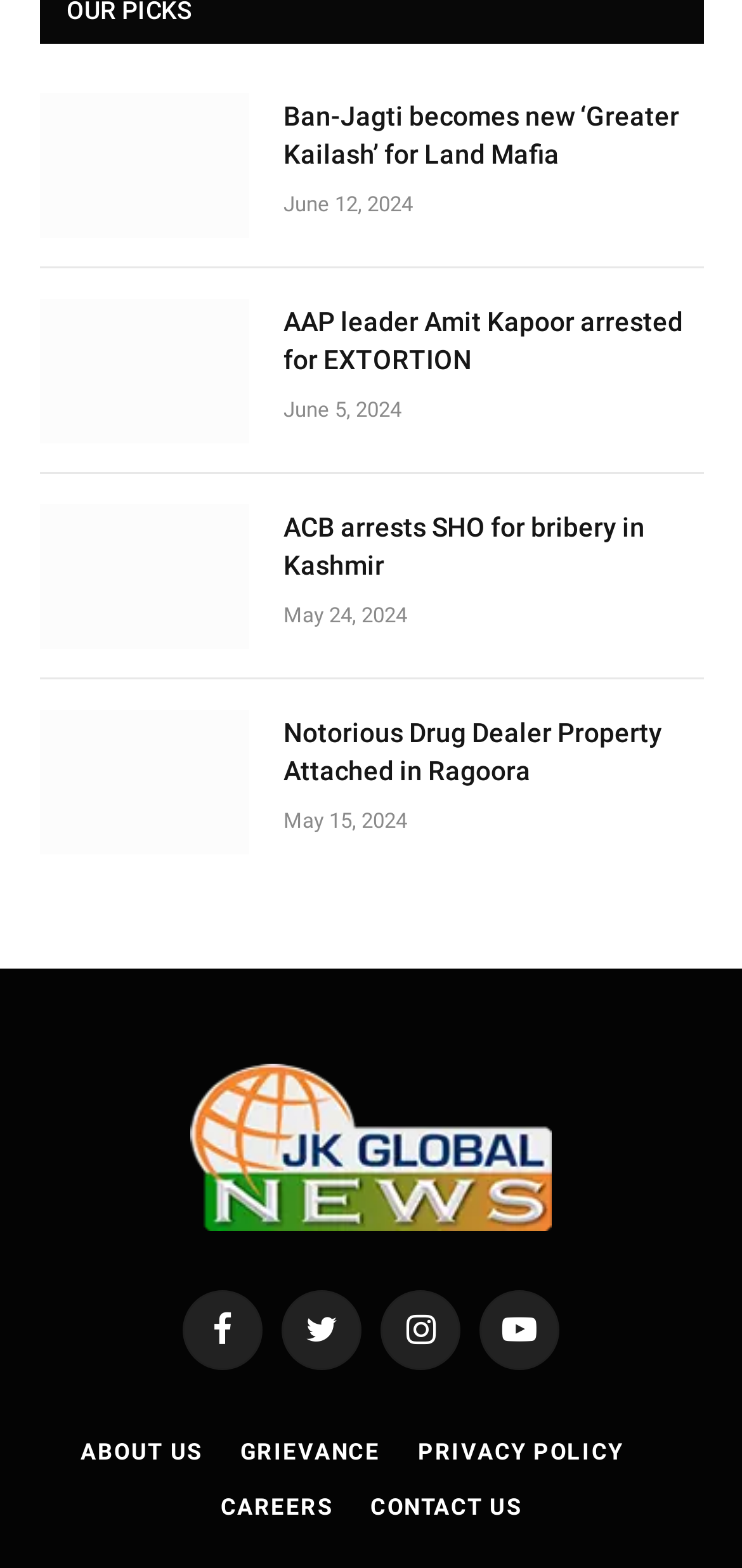Please give the bounding box coordinates of the area that should be clicked to fulfill the following instruction: "Contact US". The coordinates should be in the format of four float numbers from 0 to 1, i.e., [left, top, right, bottom].

[0.499, 0.952, 0.703, 0.969]